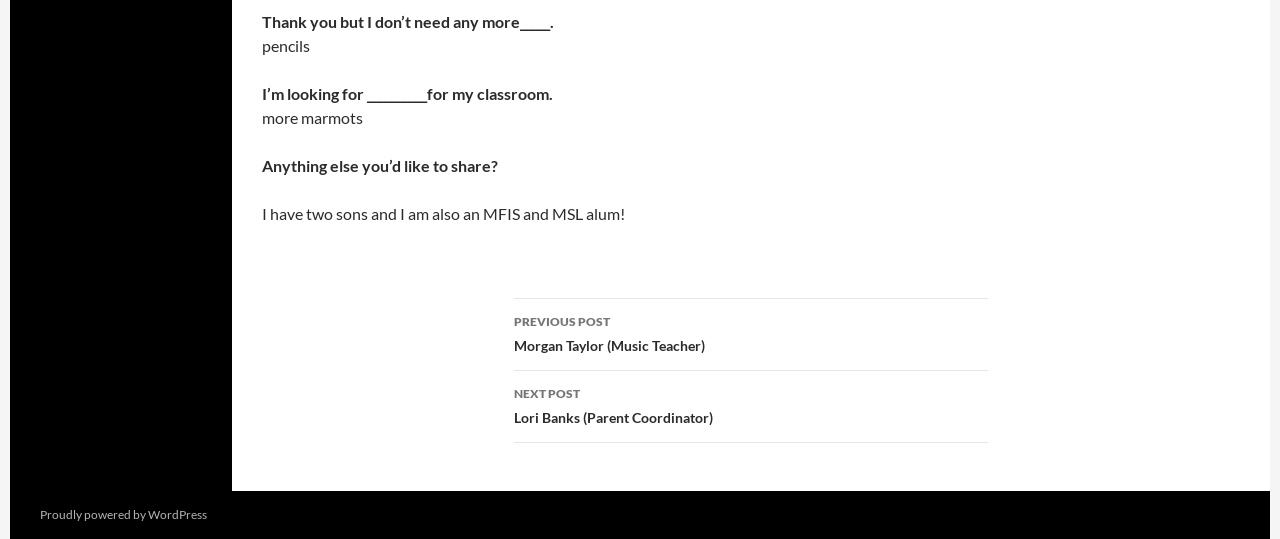What is the previous post about?
Craft a detailed and extensive response to the question.

The previous post is about Morgan Taylor, a music teacher, as indicated by the link 'PREVIOUS POST Morgan Taylor (Music Teacher)'.